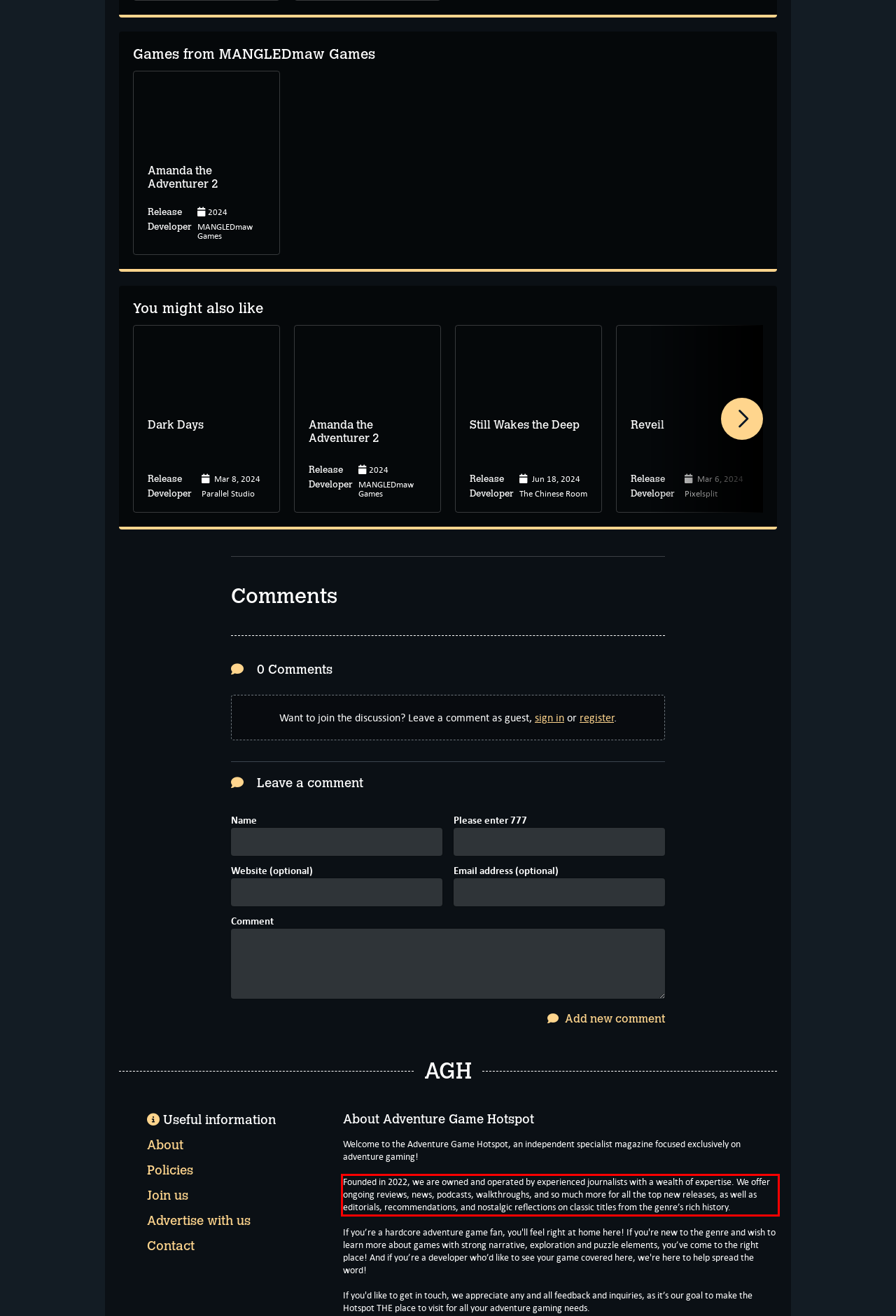Please look at the screenshot provided and find the red bounding box. Extract the text content contained within this bounding box.

Founded in 2022, we are owned and operated by experienced journalists with a wealth of expertise. We offer ongoing reviews, news, podcasts, walkthroughs, and so much more for all the top new releases, as well as editorials, recommendations, and nostalgic reflections on classic titles from the genre’s rich history.